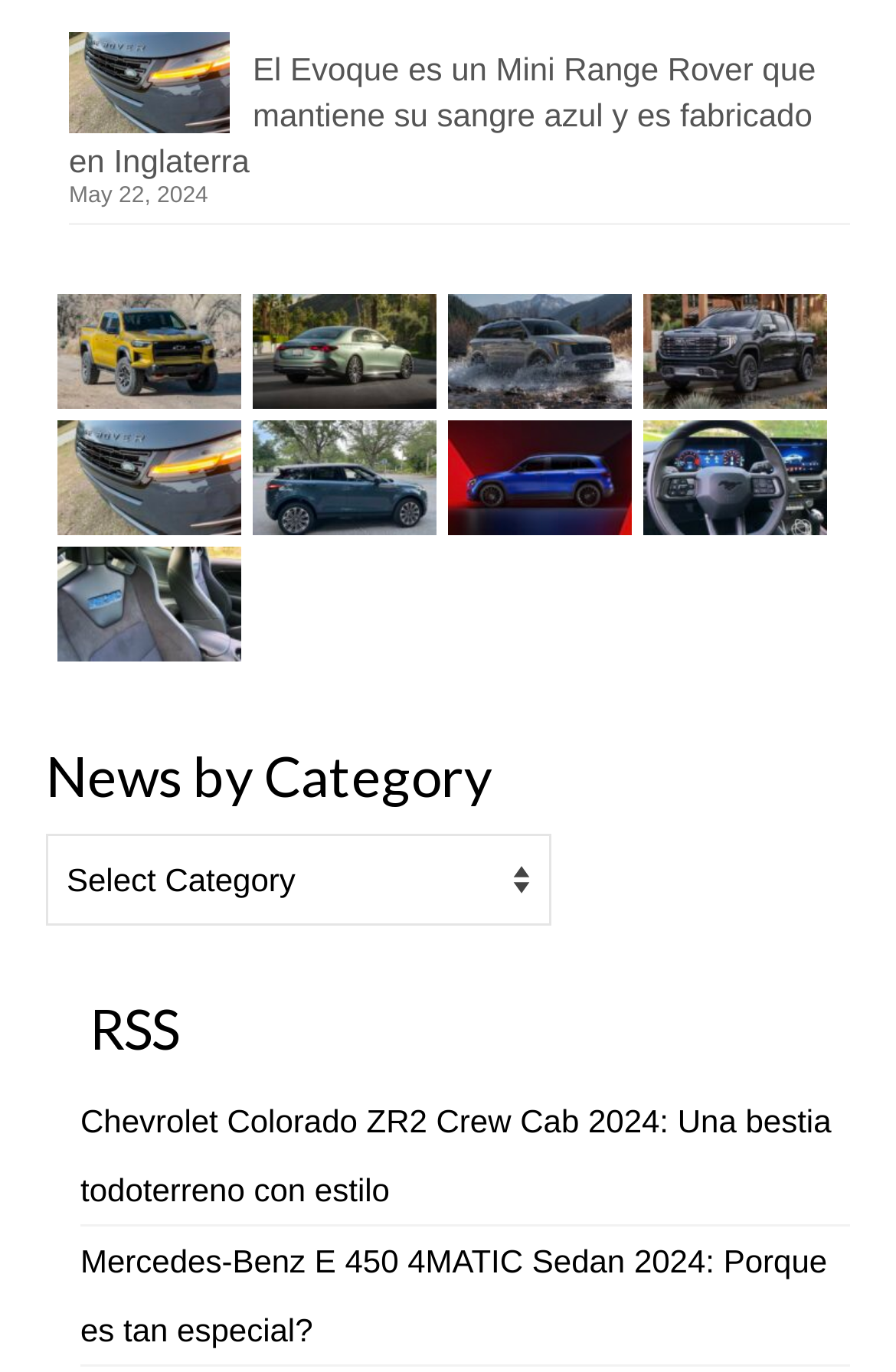Identify the bounding box for the element characterized by the following description: "parent_node: RSS".

[0.051, 0.725, 0.087, 0.773]